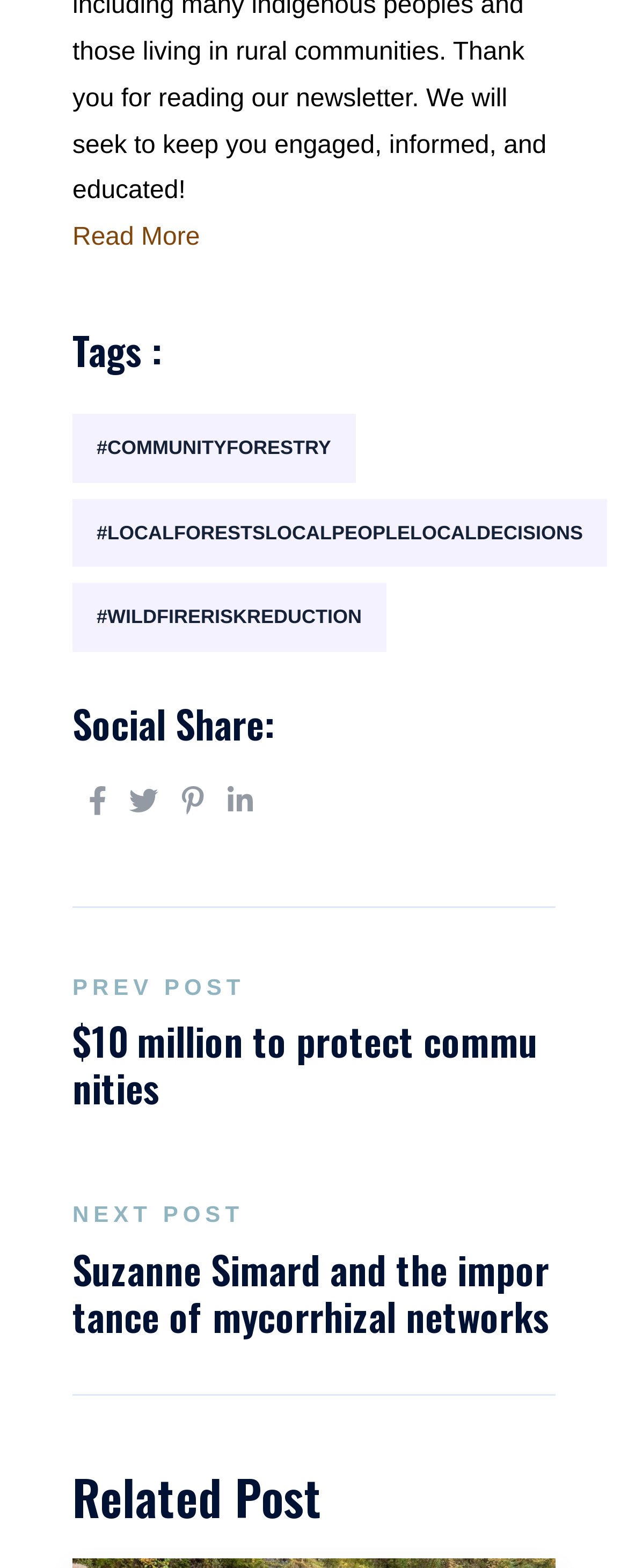What is the navigation option below the post?
Examine the webpage screenshot and provide an in-depth answer to the question.

The navigation options 'PREV POST' and 'NEXT POST' are provided below the post, allowing users to navigate to previous or next posts.